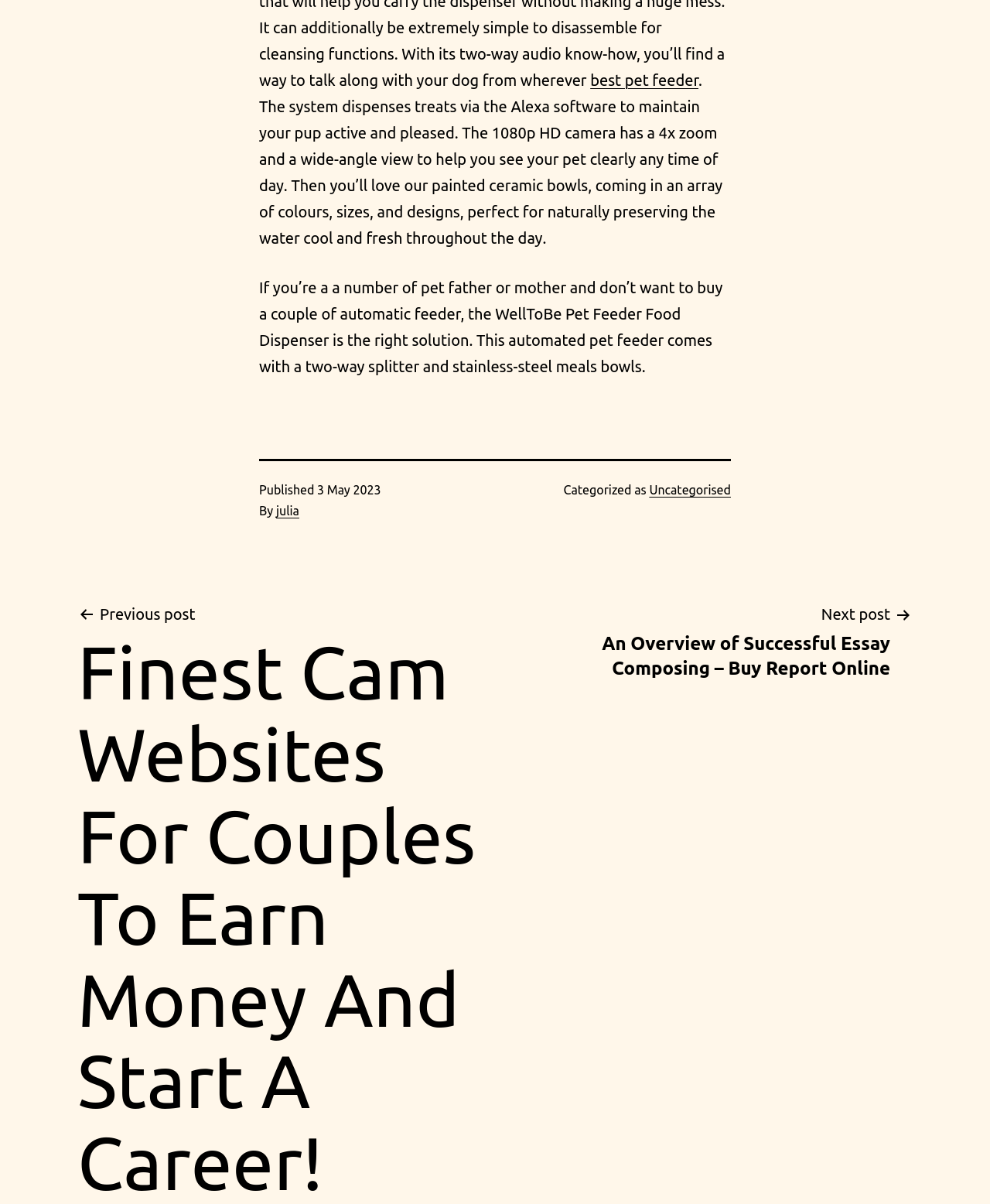Locate the UI element described as follows: "Cybertron Legends Hot Shot". Return the bounding box coordinates as four float numbers between 0 and 1 in the order [left, top, right, bottom].

None